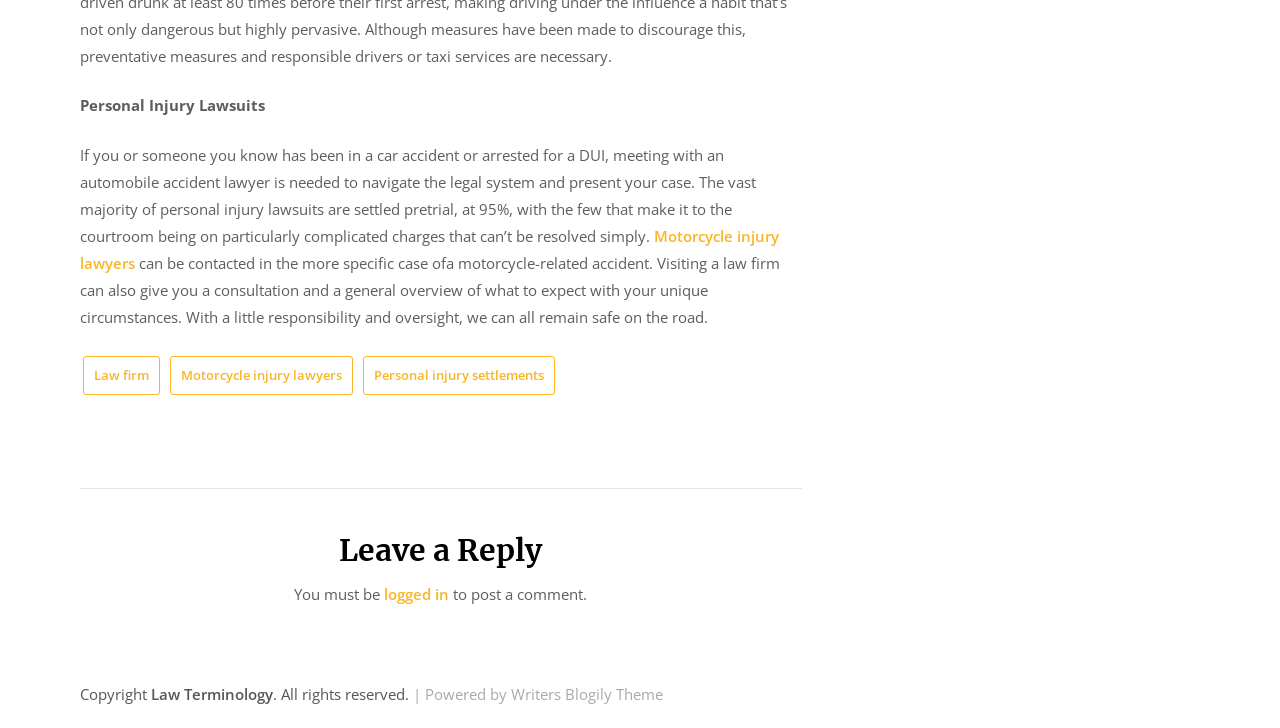Please provide a detailed answer to the question below by examining the image:
What is the purpose of visiting a law firm according to the webpage?

The webpage suggests that visiting a law firm can provide a consultation and a general overview of what to expect with one's unique circumstances, in the context of personal injury lawsuits.